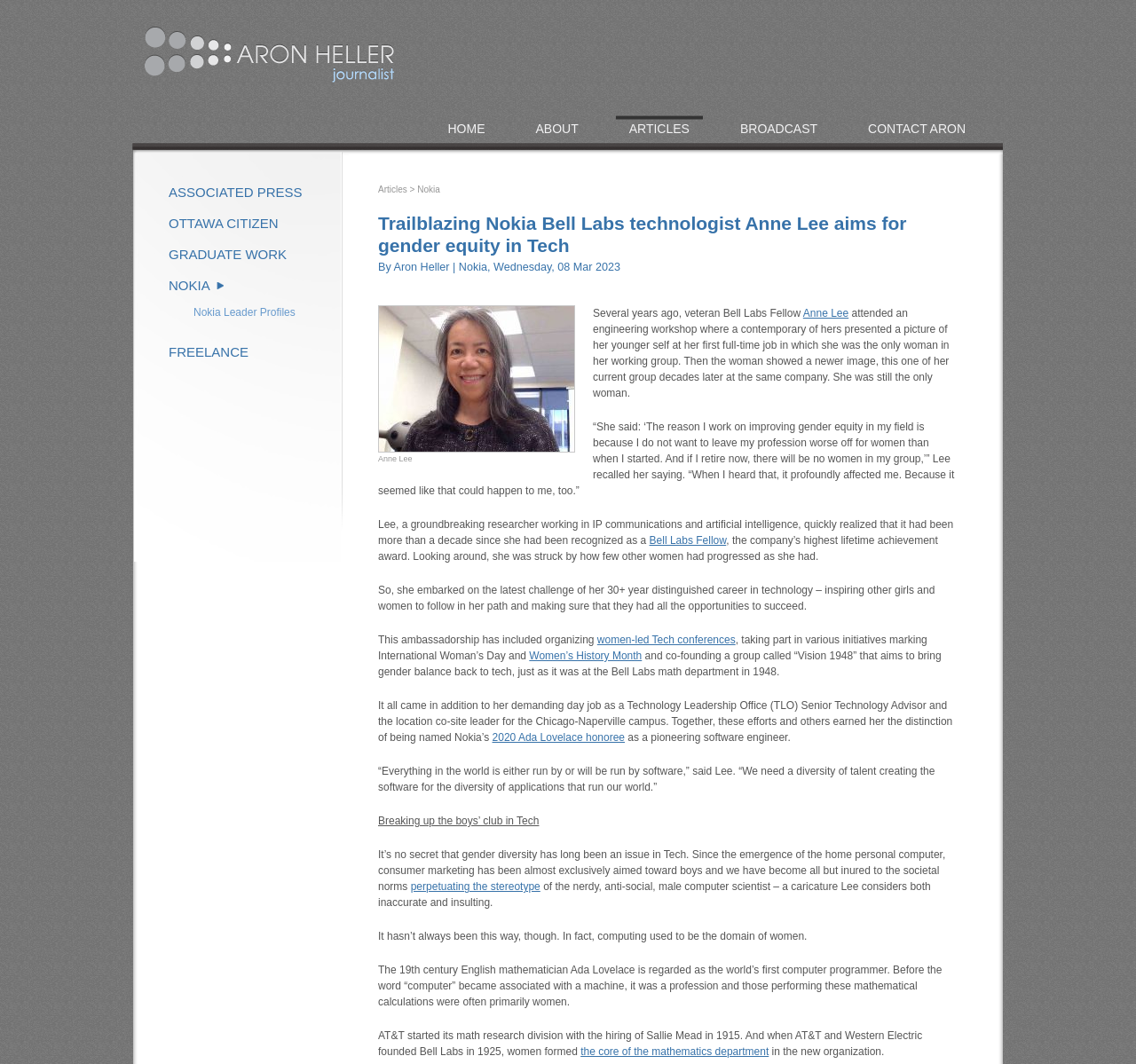Please analyze the image and provide a thorough answer to the question:
What is Anne Lee's profession?

Anne Lee is a researcher, specifically a groundbreaking researcher working in IP communications and artificial intelligence, as mentioned in the article.